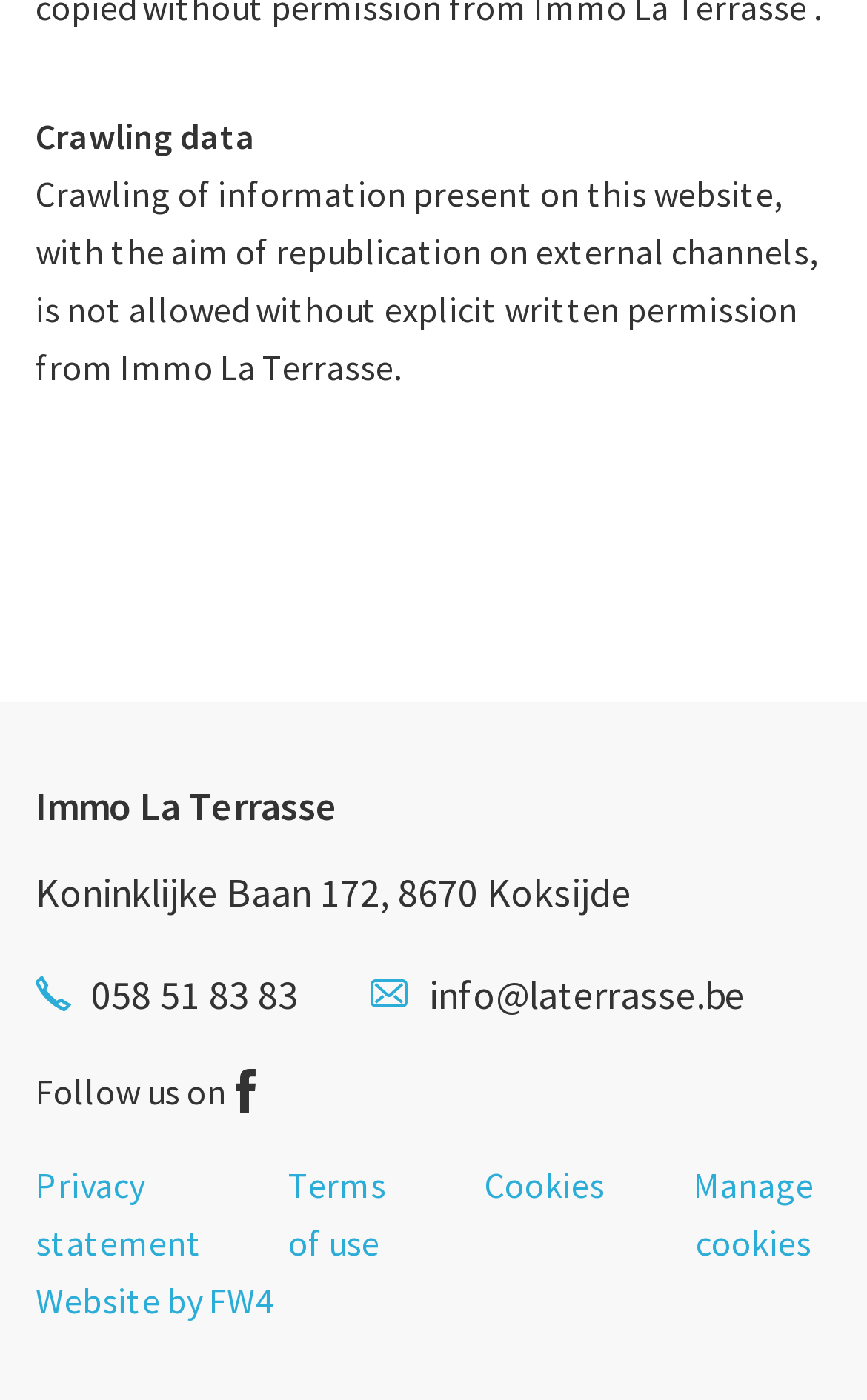Determine the coordinates of the bounding box for the clickable area needed to execute this instruction: "Send an email to 'info@laterrasse.be'".

[0.426, 0.687, 0.859, 0.733]